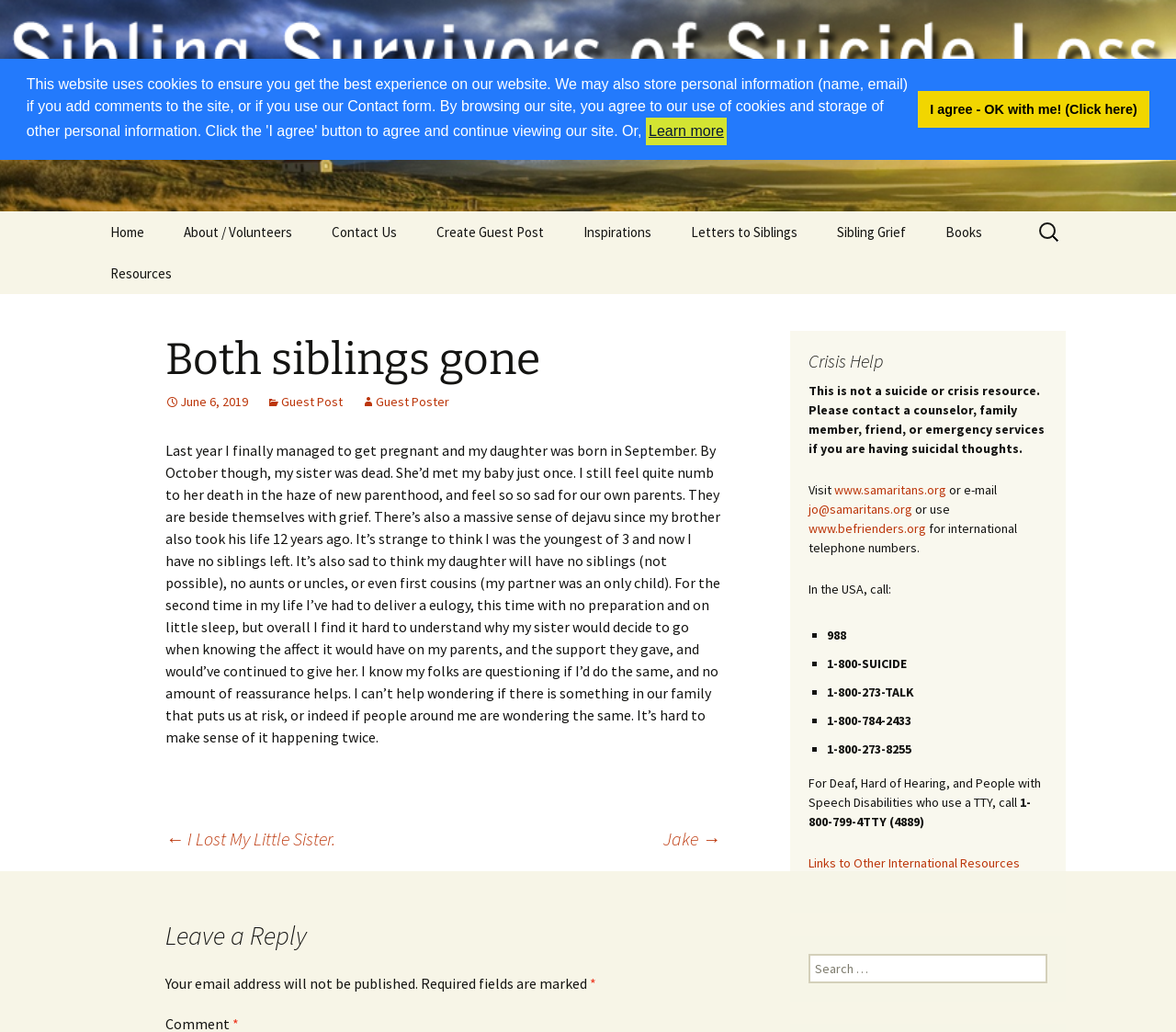What is the topic of the article?
Please answer the question with a single word or phrase, referencing the image.

Sibling grief